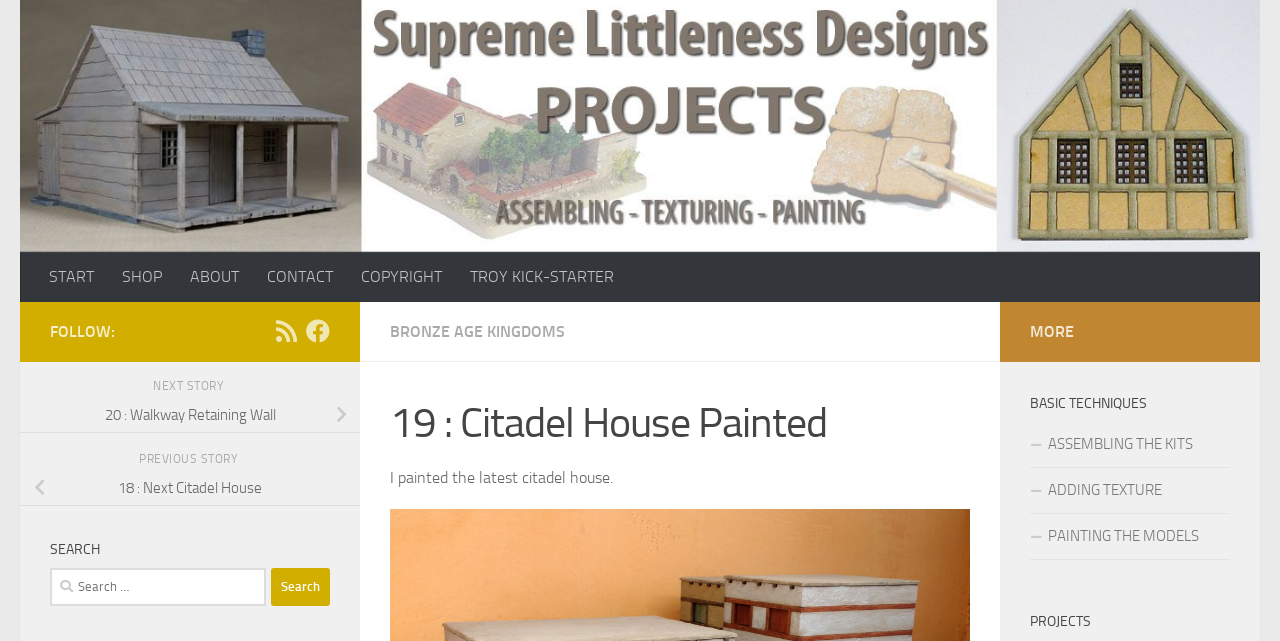Answer the question using only one word or a concise phrase: How many basic techniques are listed?

3